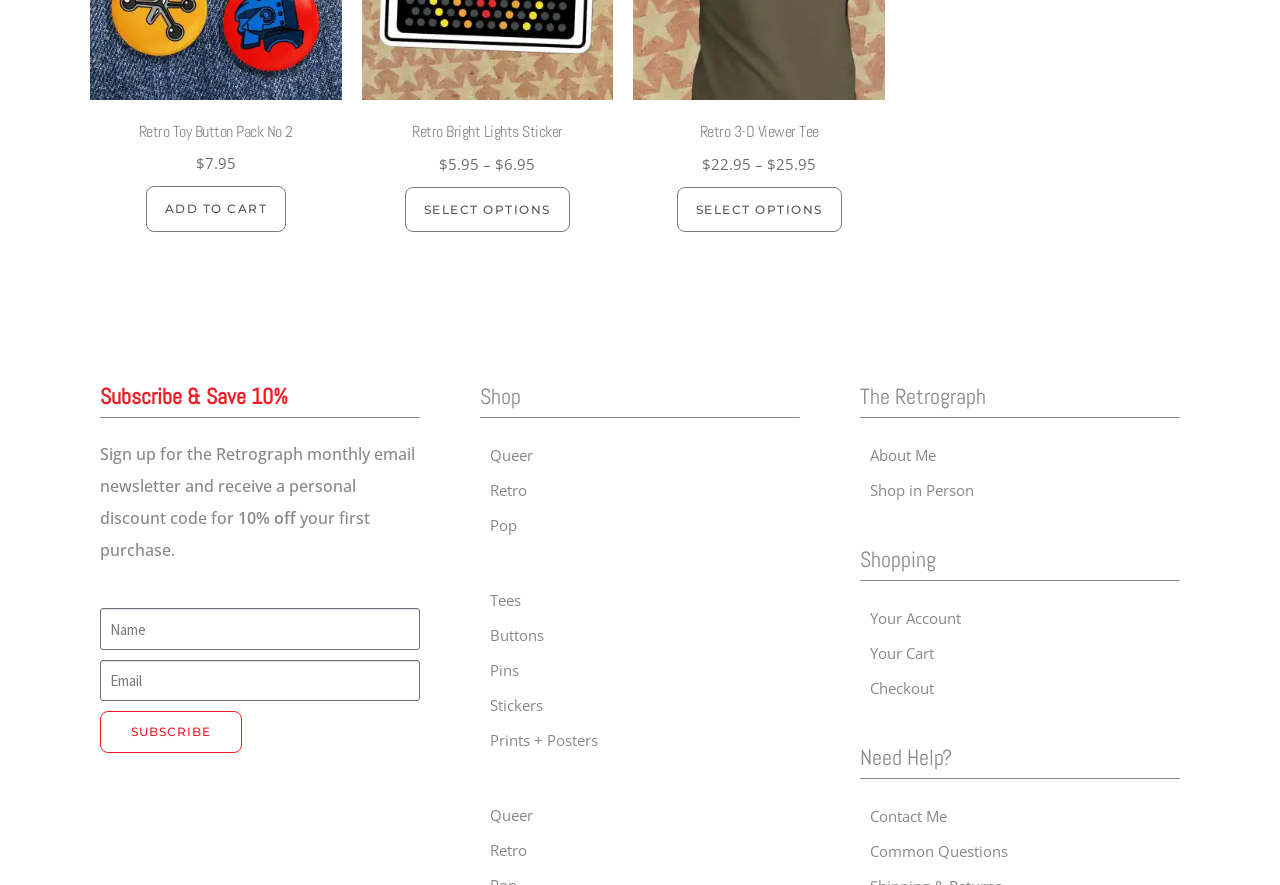Determine the coordinates of the bounding box for the clickable area needed to execute this instruction: "Go to the shop".

[0.375, 0.431, 0.407, 0.463]